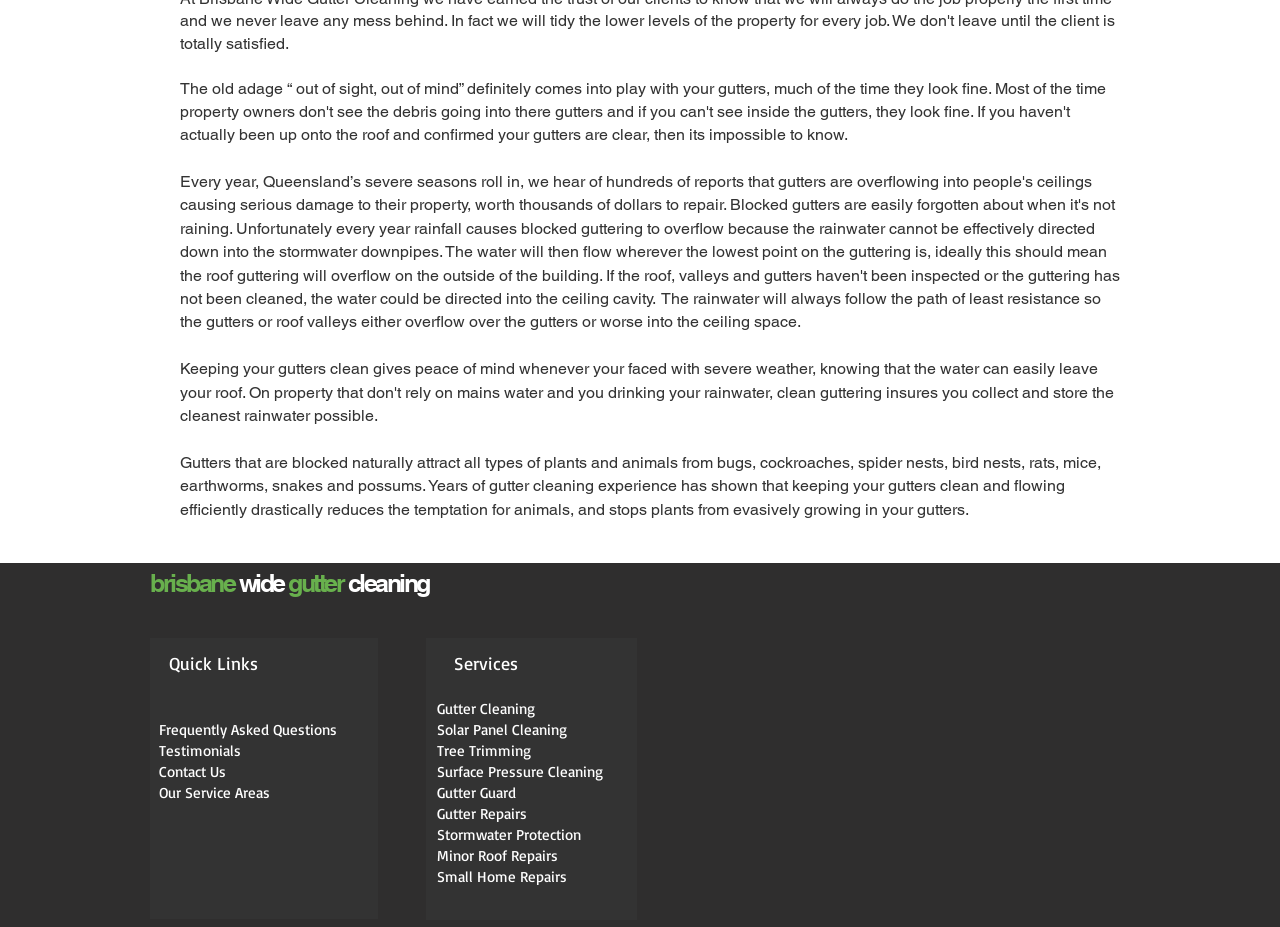What is the purpose of gutter cleaning?
Please answer using one word or phrase, based on the screenshot.

To prevent animal infestation